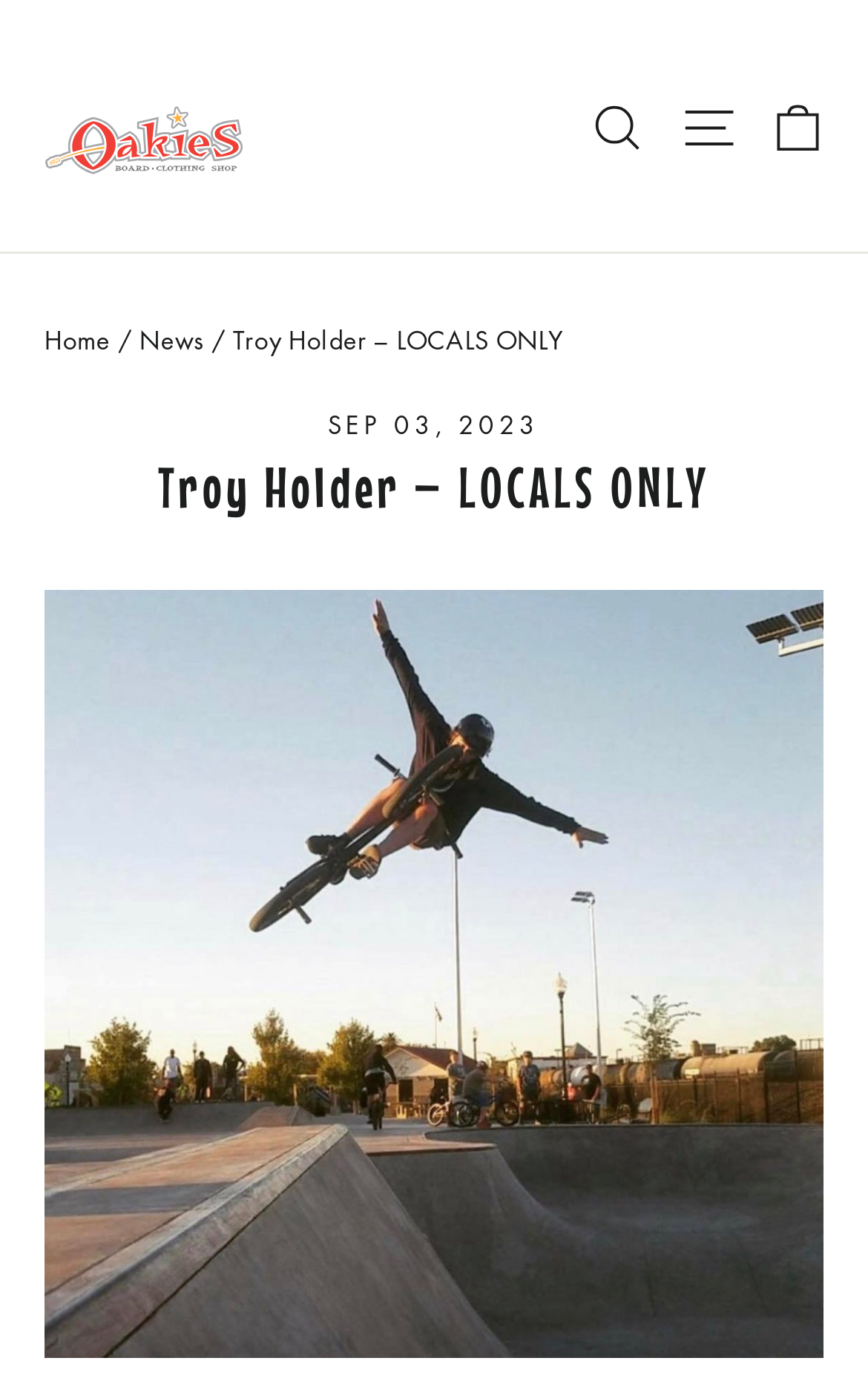Please provide a brief answer to the following inquiry using a single word or phrase:
What is the logo of Oakies Board Shop?

Original Oakies Board Shop Logo